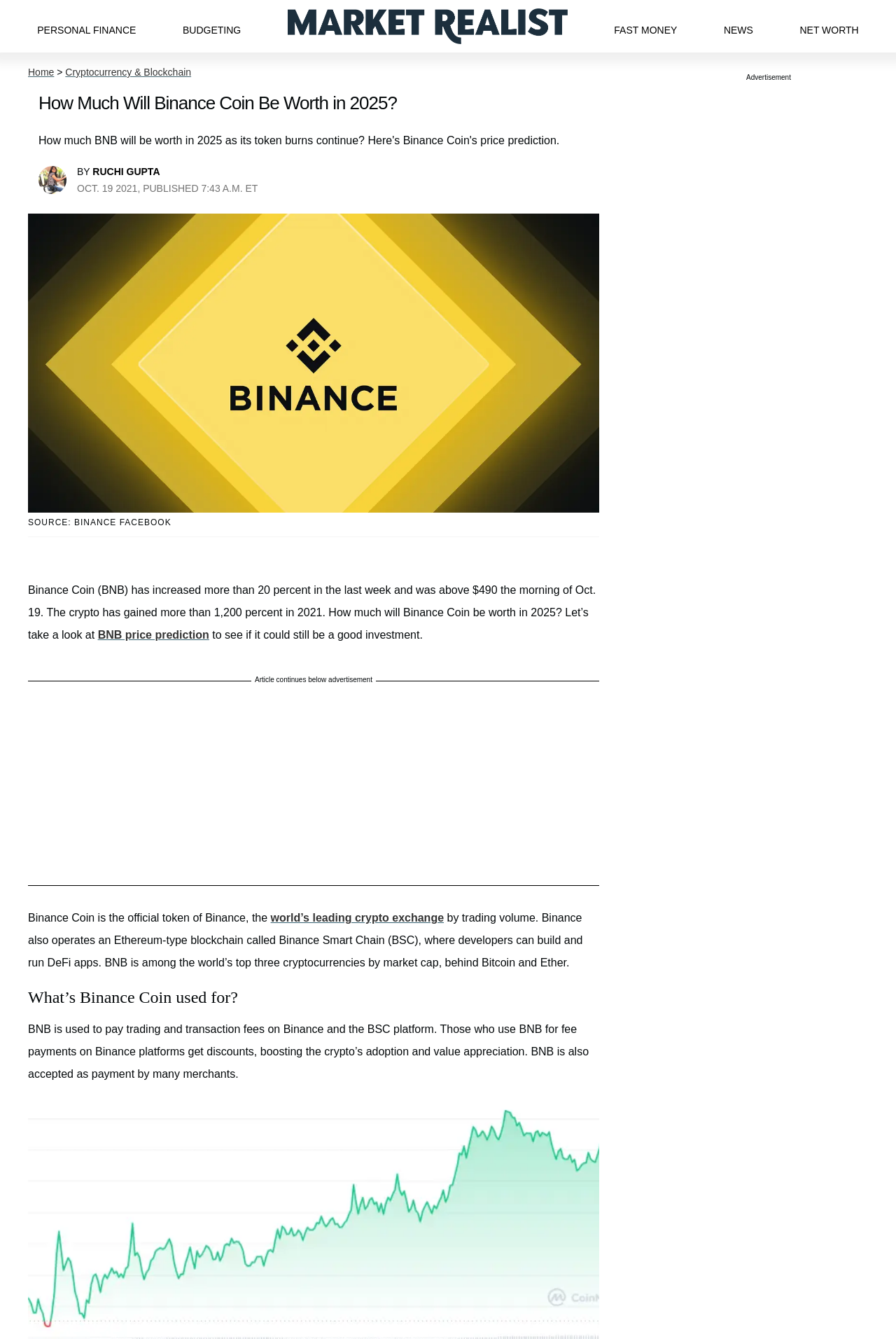Please identify the bounding box coordinates of the clickable region that I should interact with to perform the following instruction: "Read about Cryptocurrency & Blockchain". The coordinates should be expressed as four float numbers between 0 and 1, i.e., [left, top, right, bottom].

[0.073, 0.05, 0.213, 0.058]